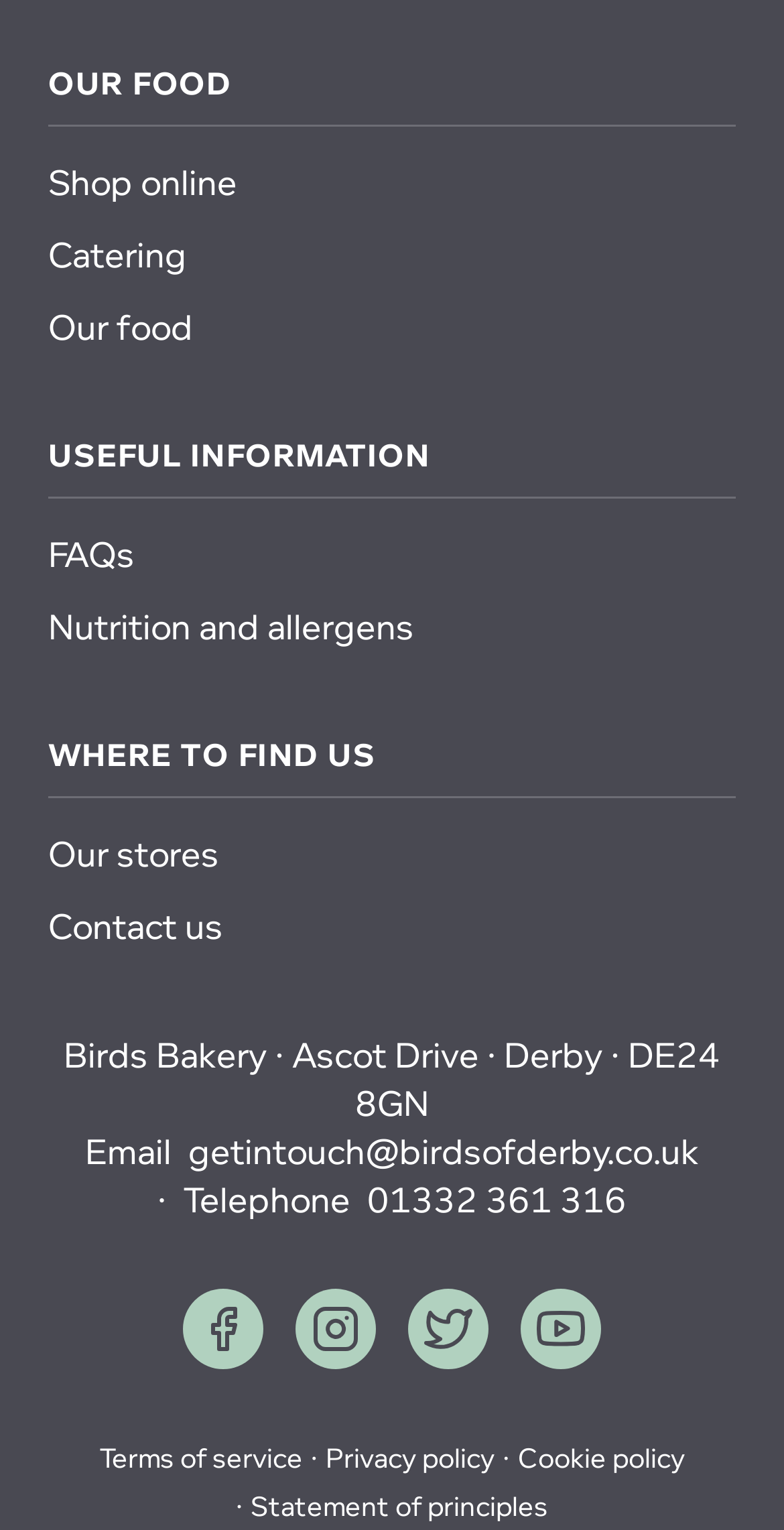Please give a short response to the question using one word or a phrase:
What is the name of the bakery?

Birds Bakery